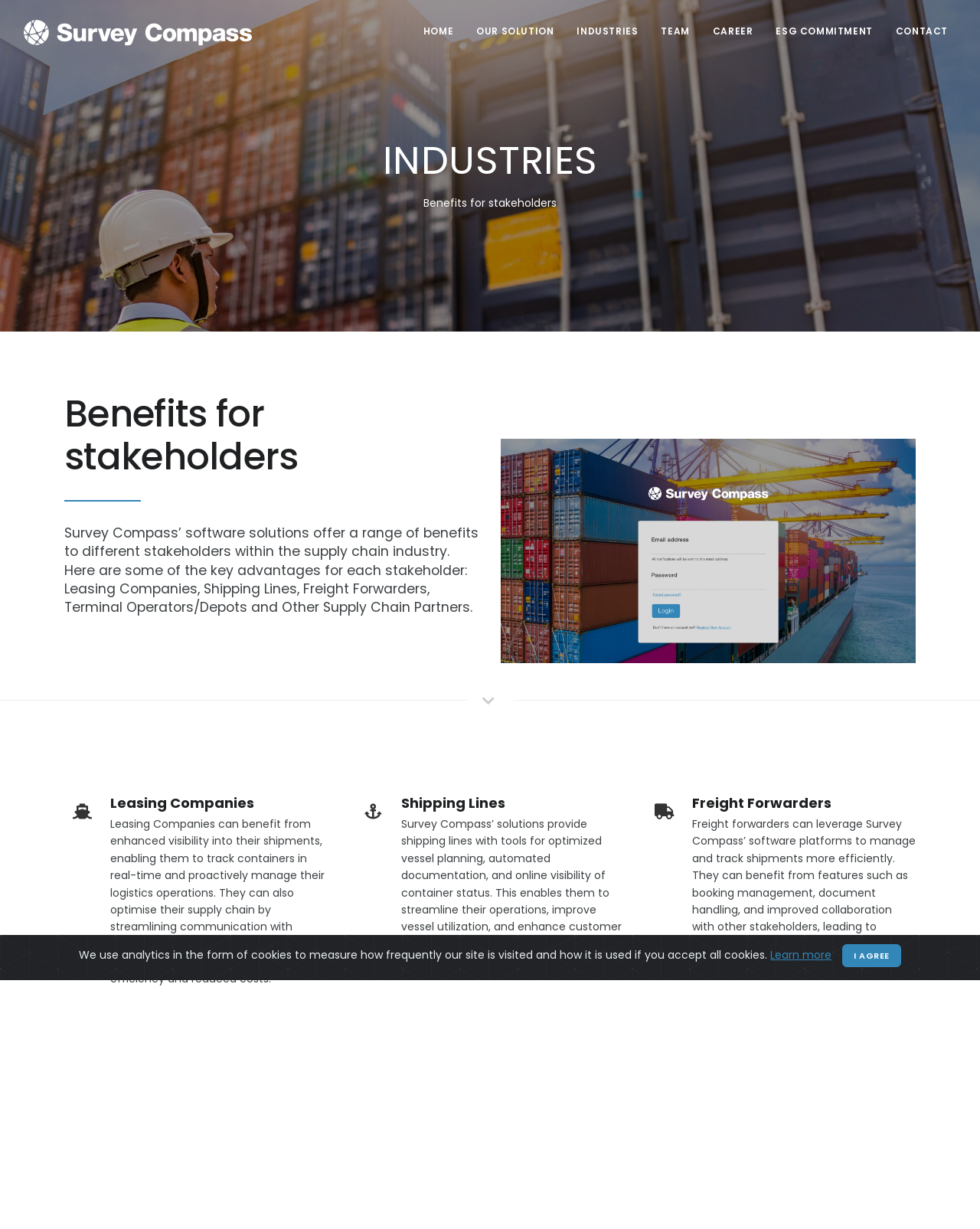What is the main purpose of Survey Compass?
Give a single word or phrase as your answer by examining the image.

Agile M&R platform